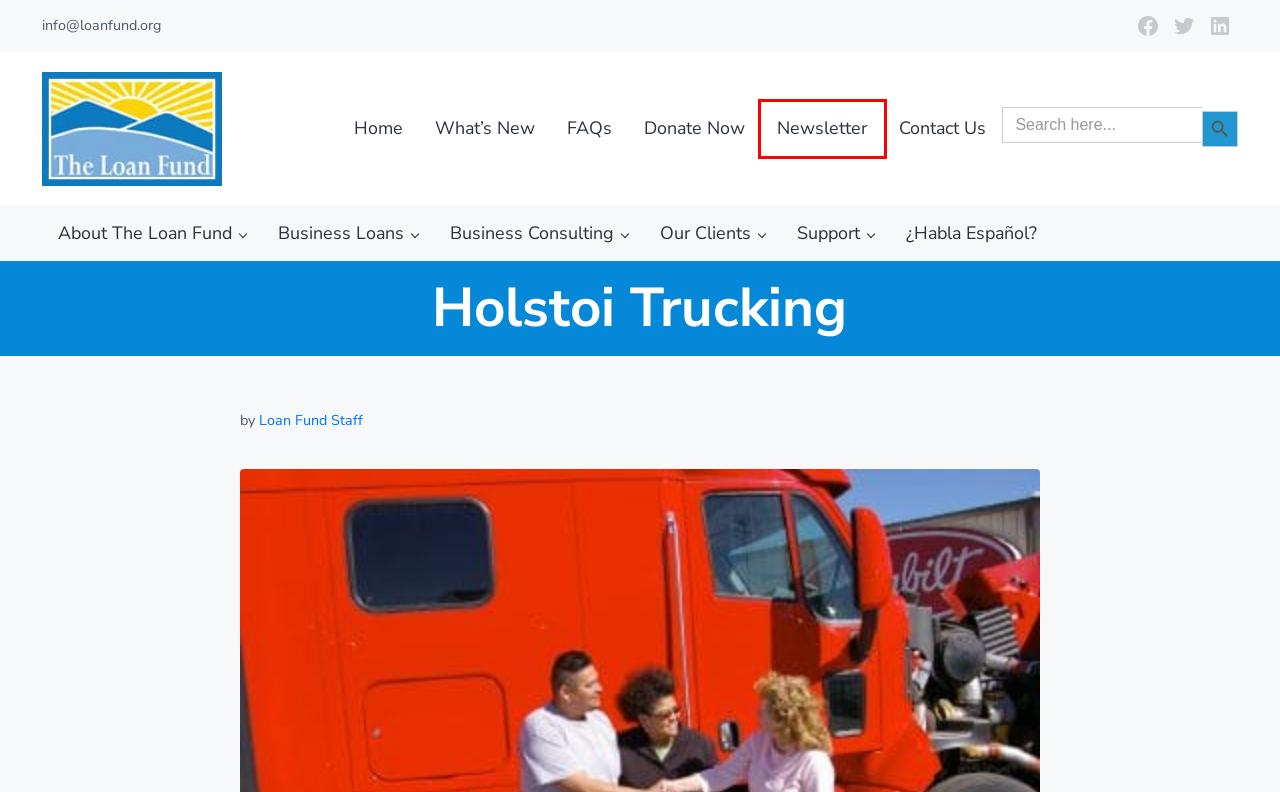You are given a screenshot of a webpage with a red bounding box around an element. Choose the most fitting webpage description for the page that appears after clicking the element within the red bounding box. Here are the candidates:
A. Support - The Loan Fund
B. About The Loan Fund - The Loan Fund
C. What's New - The Loan Fund
D. Loan Fund Staff, Author at The Loan Fund
E. Home - The Loan Fund
F. Newsletter - The Loan Fund
G. Business Consulting - The Loan Fund
H. FAQs - The Loan Fund

F